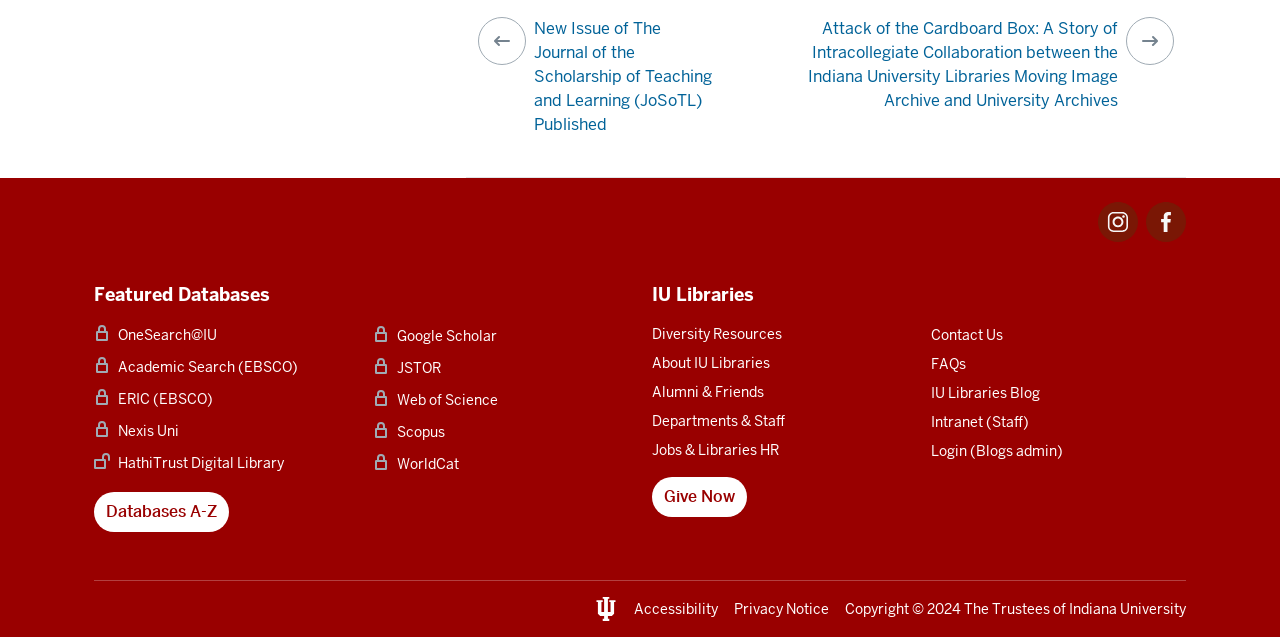Find and provide the bounding box coordinates for the UI element described with: "FAQs".

[0.727, 0.555, 0.927, 0.588]